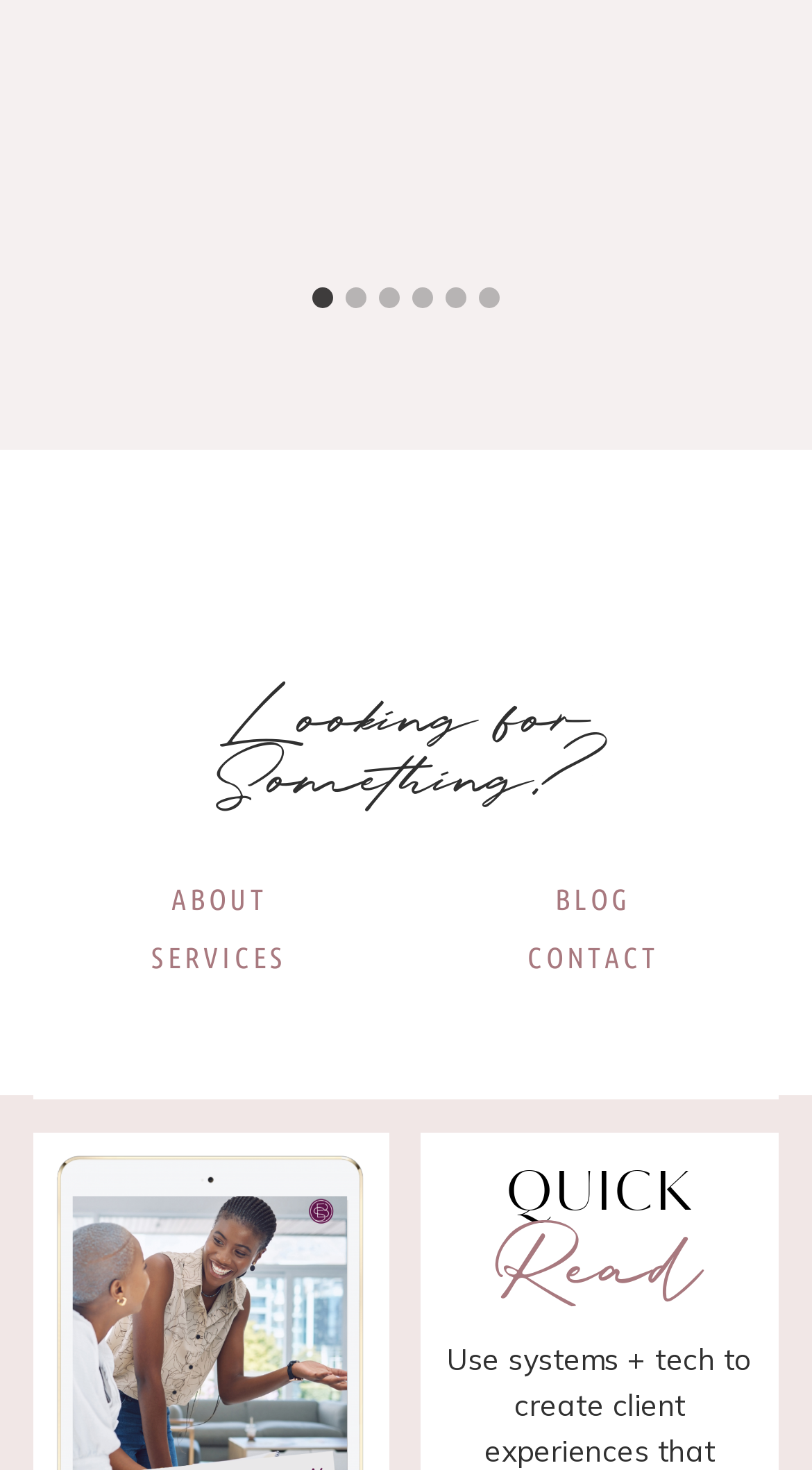Please identify the bounding box coordinates of where to click in order to follow the instruction: "Go to ABOUT page".

[0.066, 0.592, 0.474, 0.632]